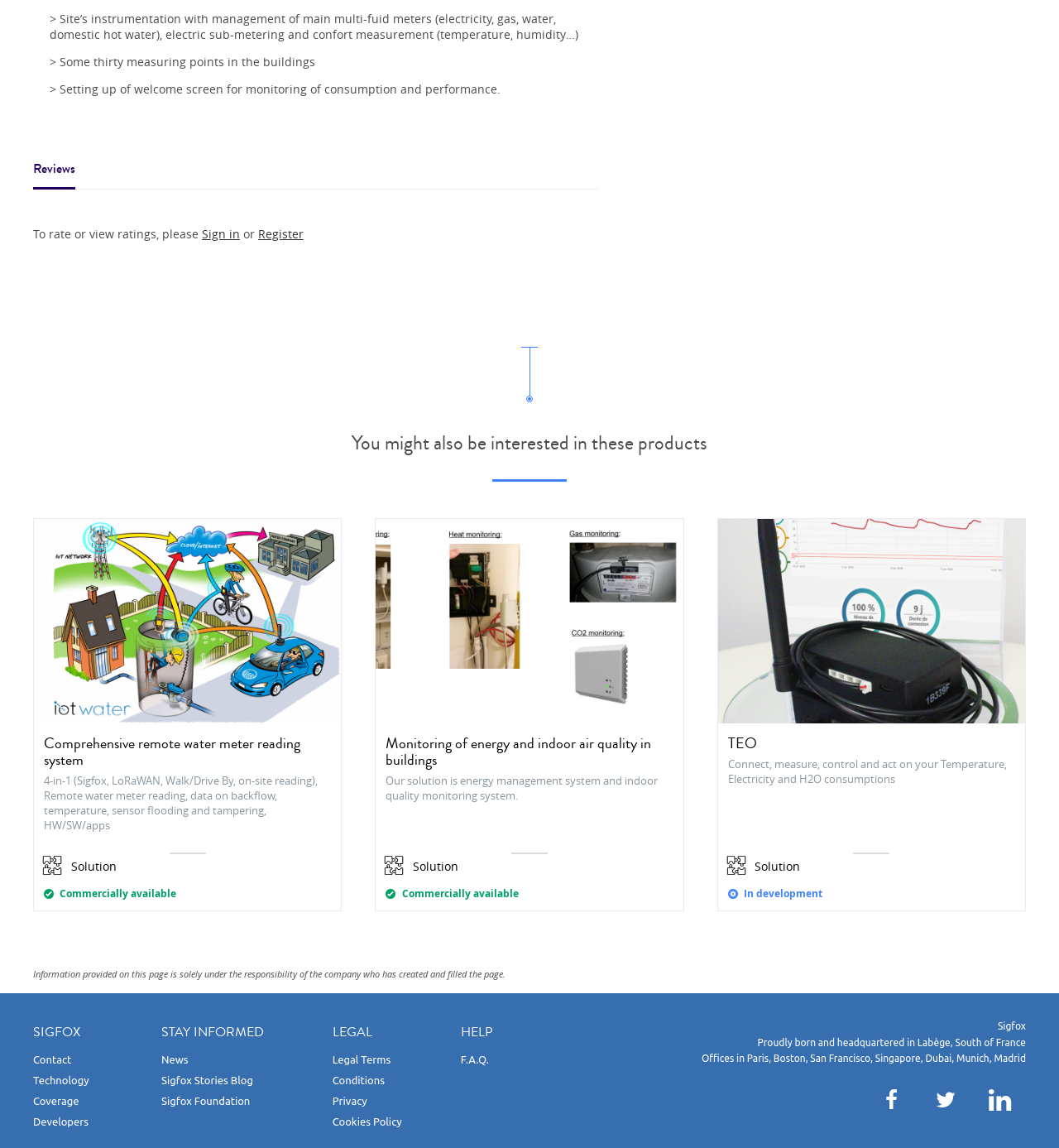Please identify the bounding box coordinates of the element I need to click to follow this instruction: "View ratings".

[0.031, 0.197, 0.191, 0.211]